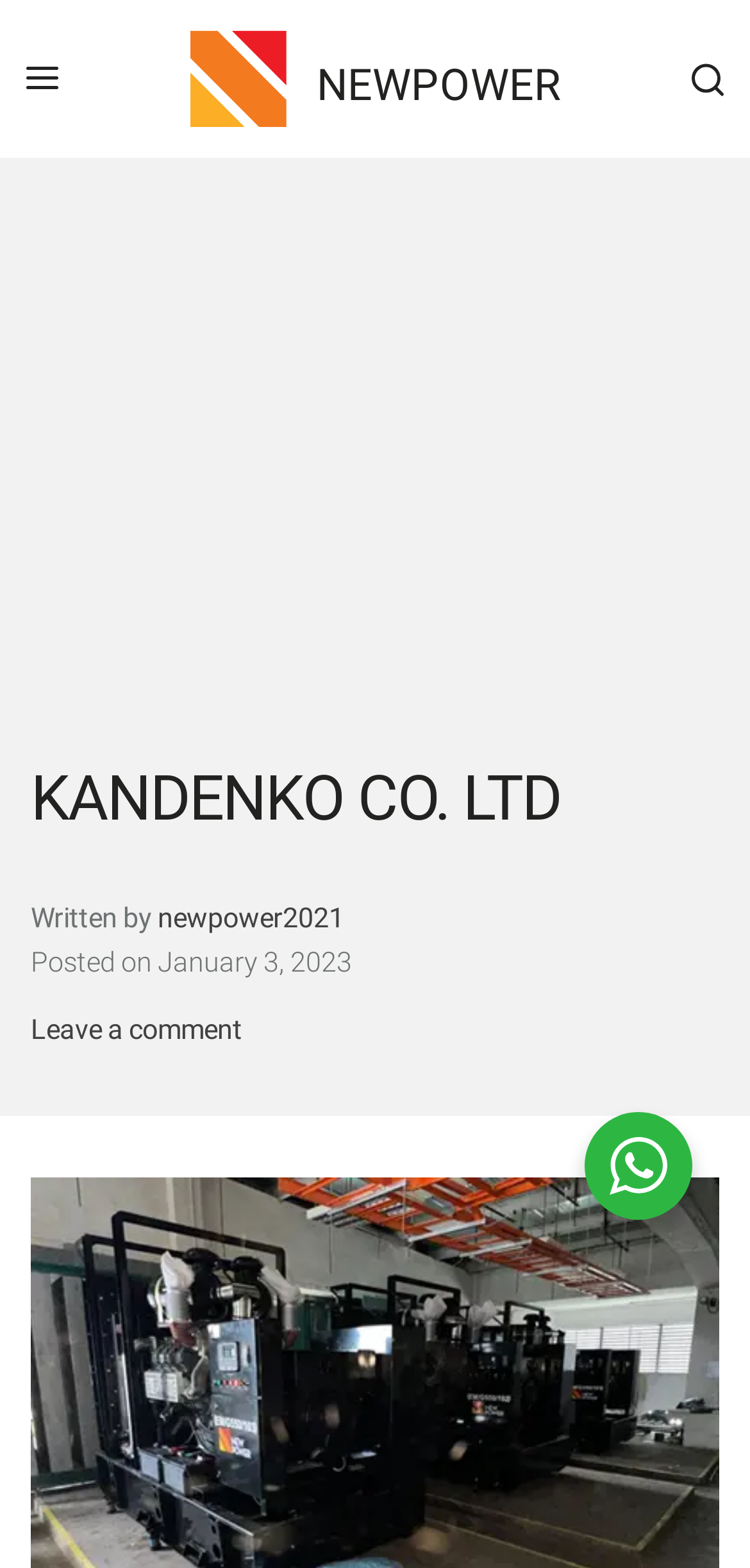Given the description: "newpower2021", determine the bounding box coordinates of the UI element. The coordinates should be formatted as four float numbers between 0 and 1, [left, top, right, bottom].

[0.21, 0.576, 0.459, 0.596]